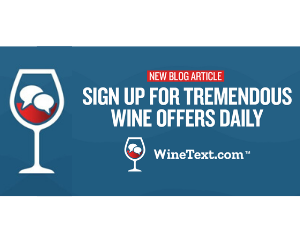What is the shape of the icon at the center?
Using the image, give a concise answer in the form of a single word or short phrase.

Wine glass